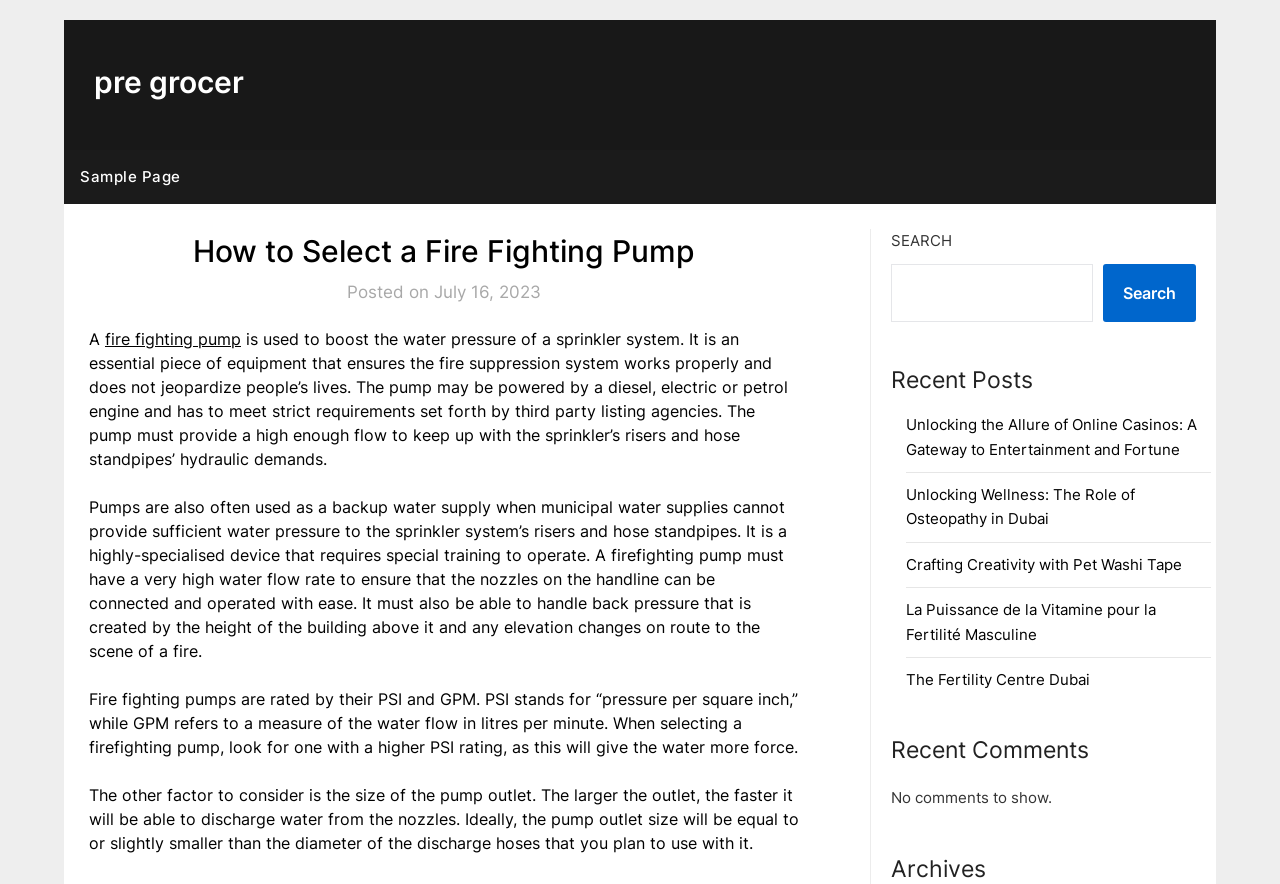Identify the bounding box for the described UI element. Provide the coordinates in (top-left x, top-left y, bottom-right x, bottom-right y) format with values ranging from 0 to 1: pre grocer

[0.073, 0.072, 0.191, 0.113]